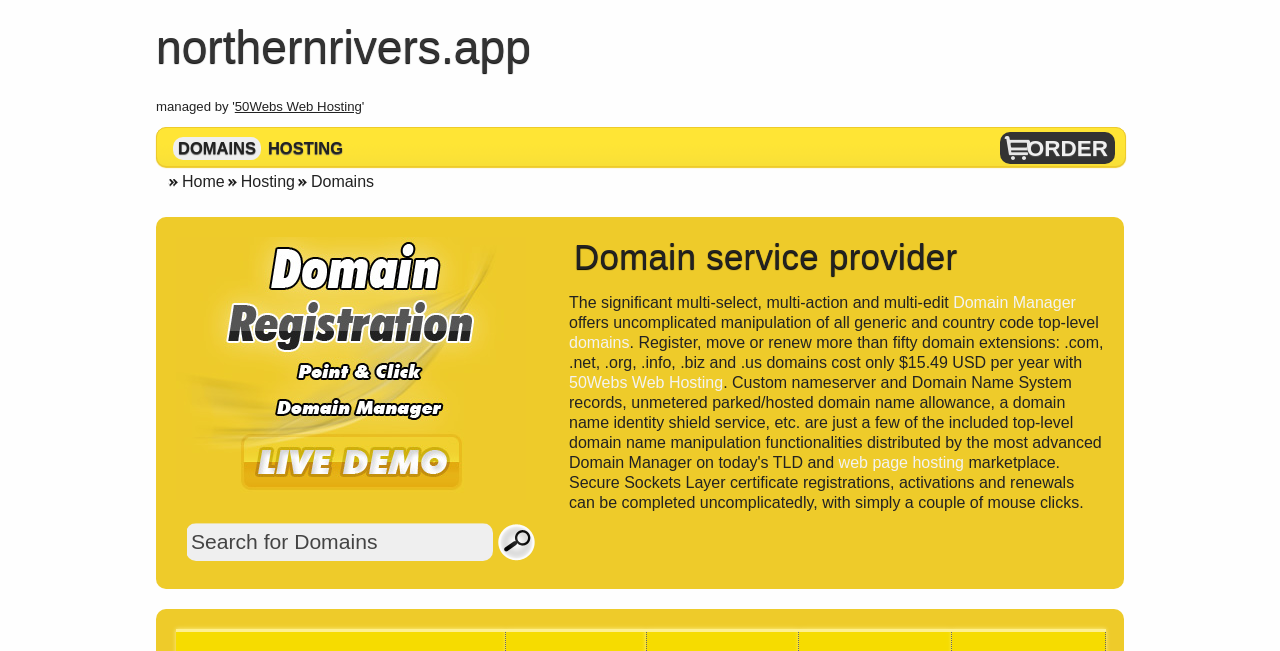Bounding box coordinates are given in the format (top-left x, top-left y, bottom-right x, bottom-right y). All values should be floating point numbers between 0 and 1. Provide the bounding box coordinate for the UI element described as: aria-label="BobMinkinPhotography-2325"

None